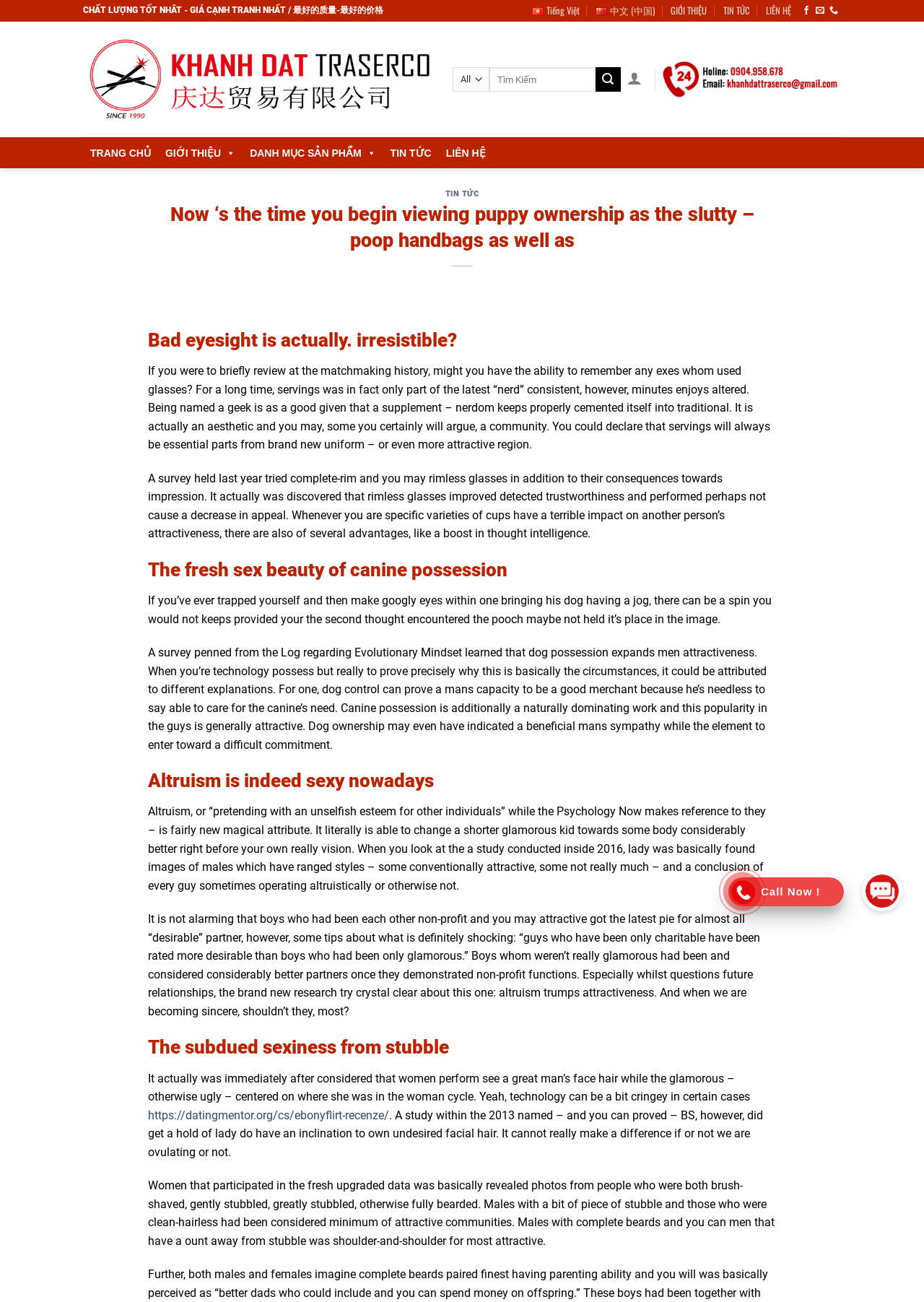Please specify the bounding box coordinates of the clickable region necessary for completing the following instruction: "Switch to Vietnamese language". The coordinates must consist of four float numbers between 0 and 1, i.e., [left, top, right, bottom].

[0.576, 0.001, 0.627, 0.016]